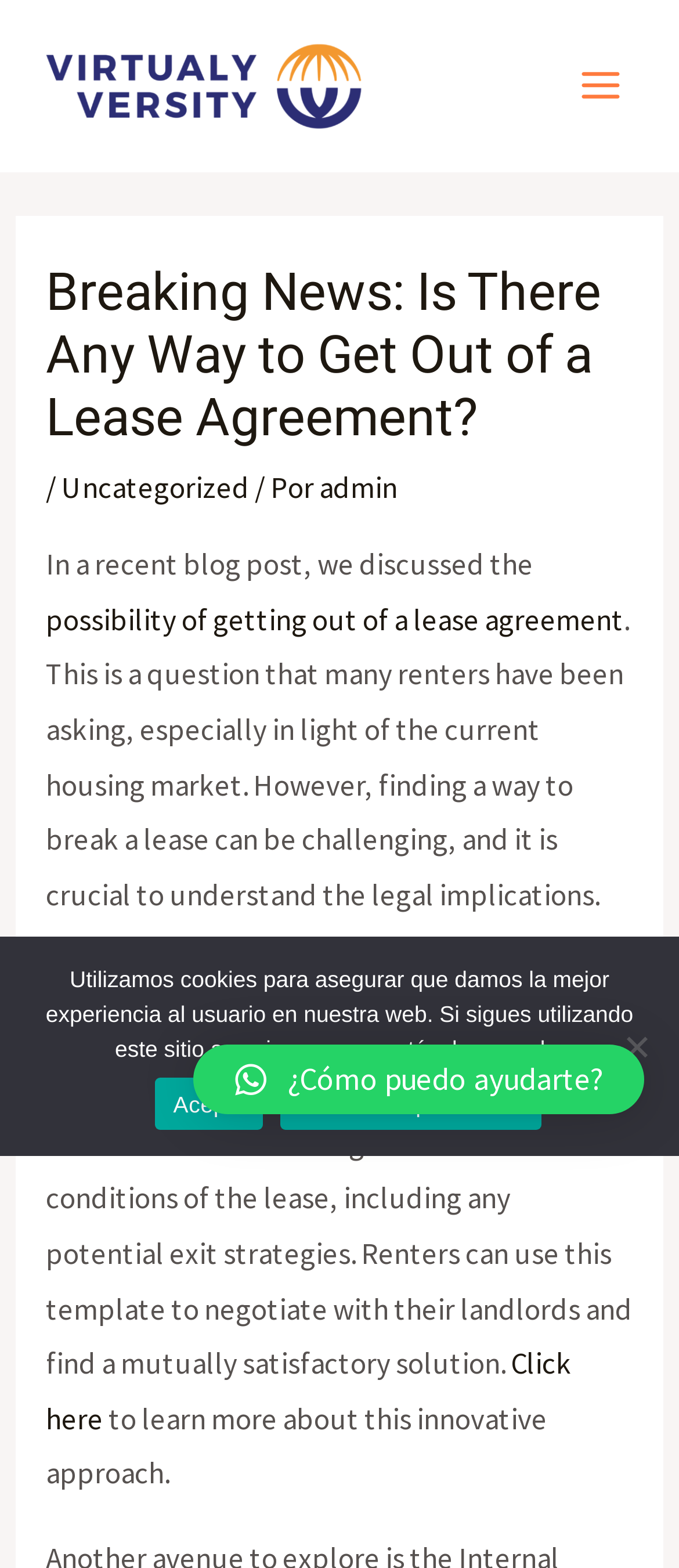What is the topic of the recent blog post?
Please provide a single word or phrase as the answer based on the screenshot.

Getting out of a lease